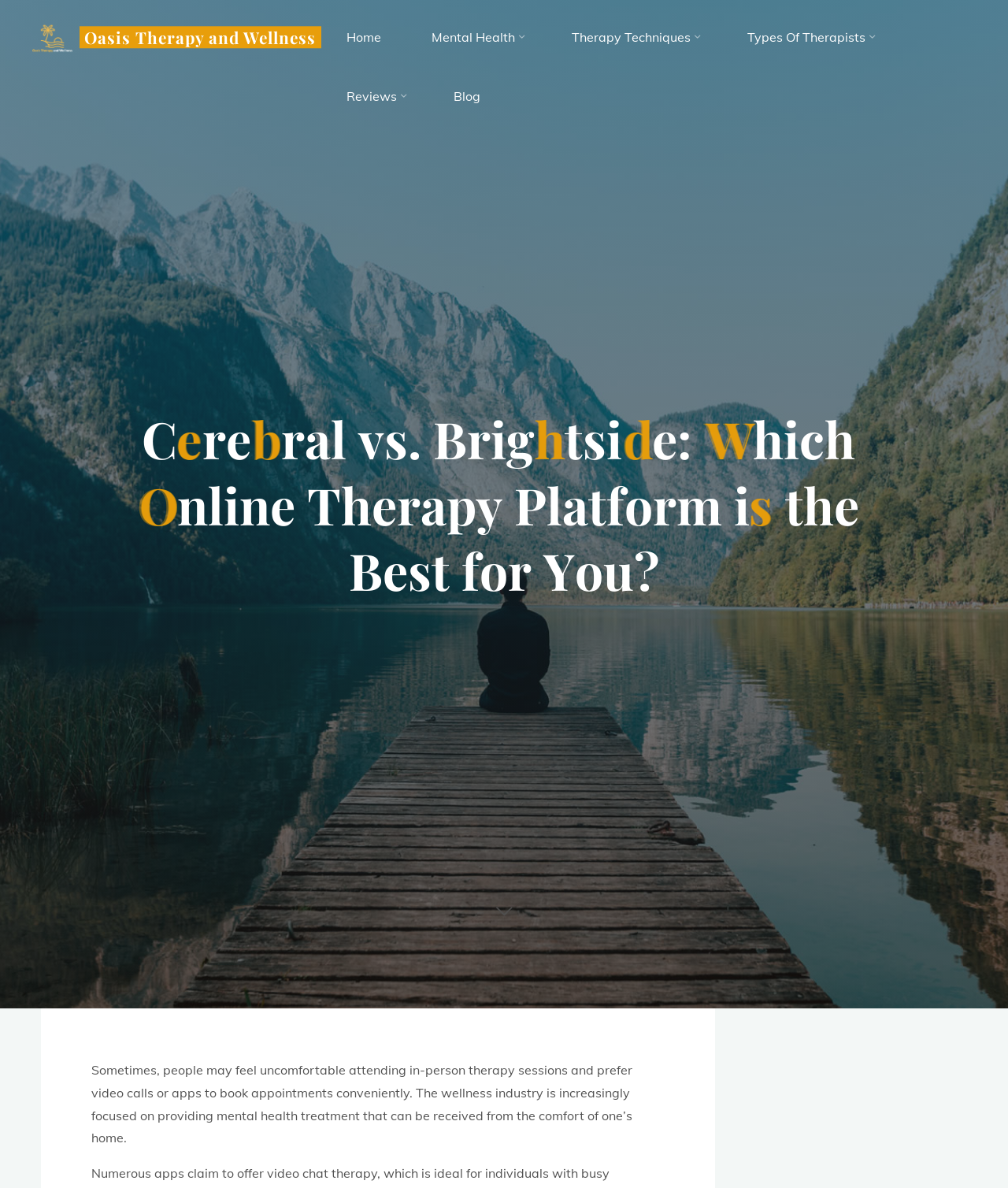What is the name of the logo?
Give a one-word or short phrase answer based on the image.

Oasis Therapy and Wellness